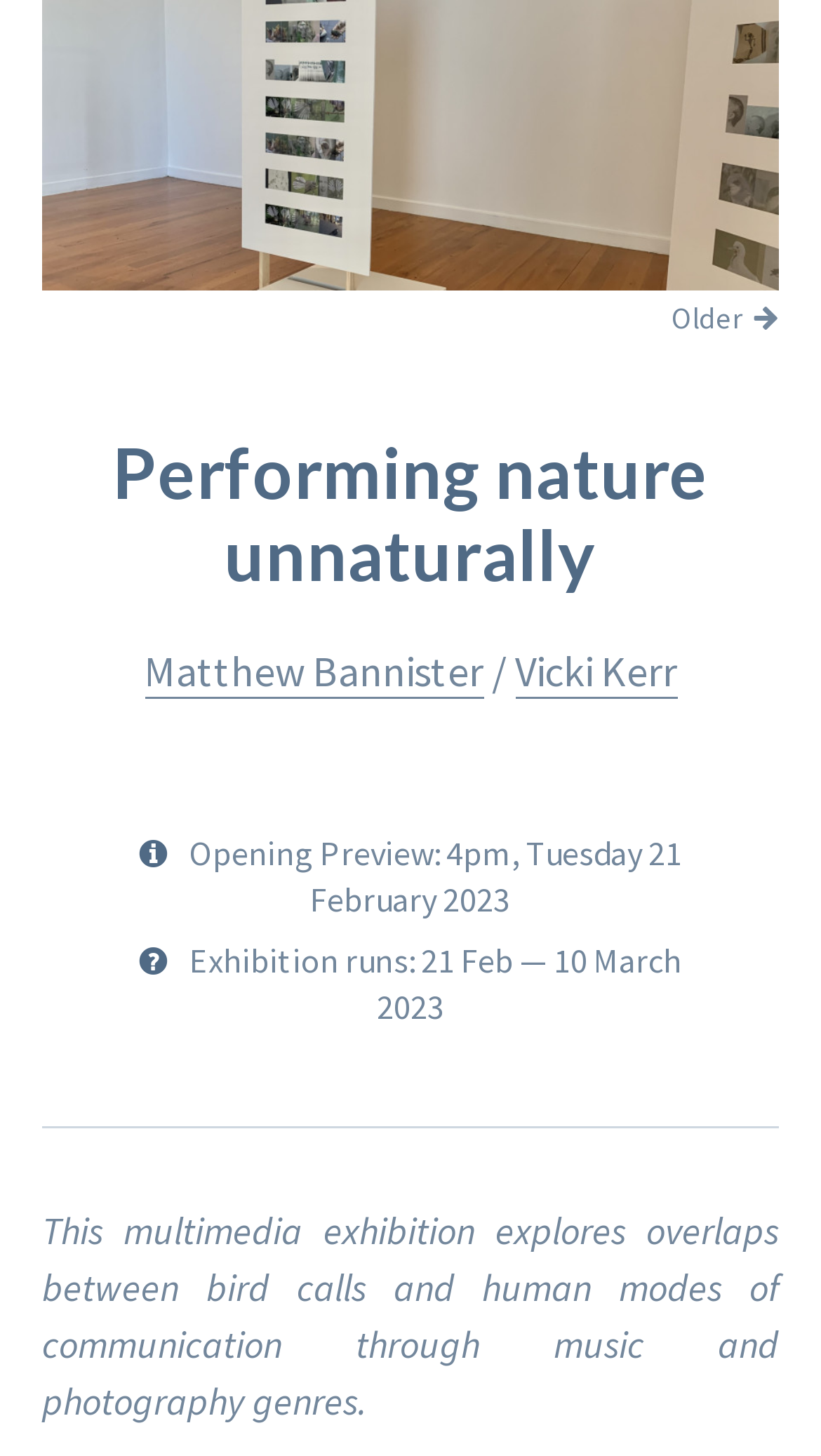Extract the top-level heading from the webpage and provide its text.

Performing nature unnaturally